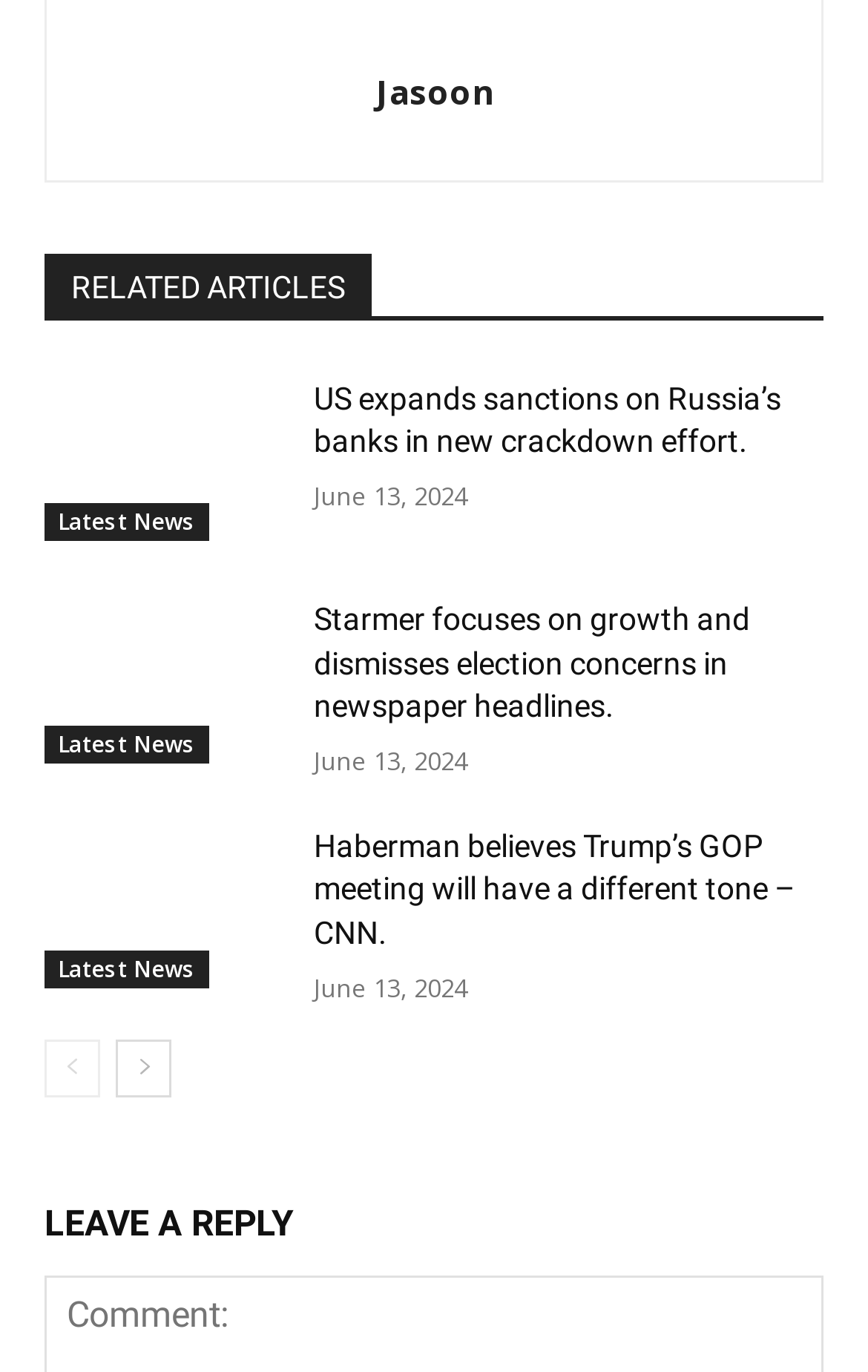Please give a concise answer to this question using a single word or phrase: 
What is the section below the news articles for?

Leave a reply